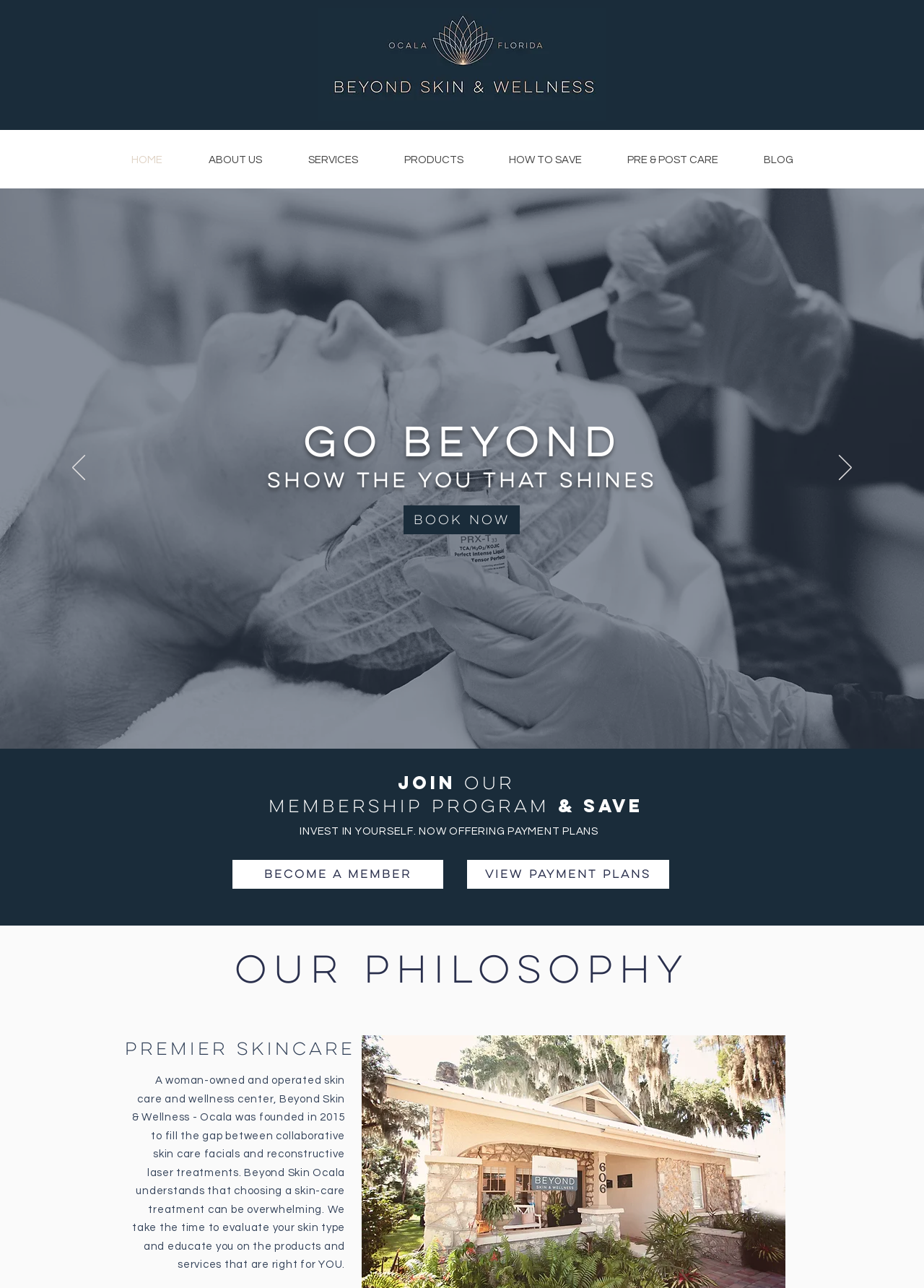Using the provided element description: "PRE & POST CARE", identify the bounding box coordinates. The coordinates should be four floats between 0 and 1 in the order [left, top, right, bottom].

[0.654, 0.11, 0.802, 0.138]